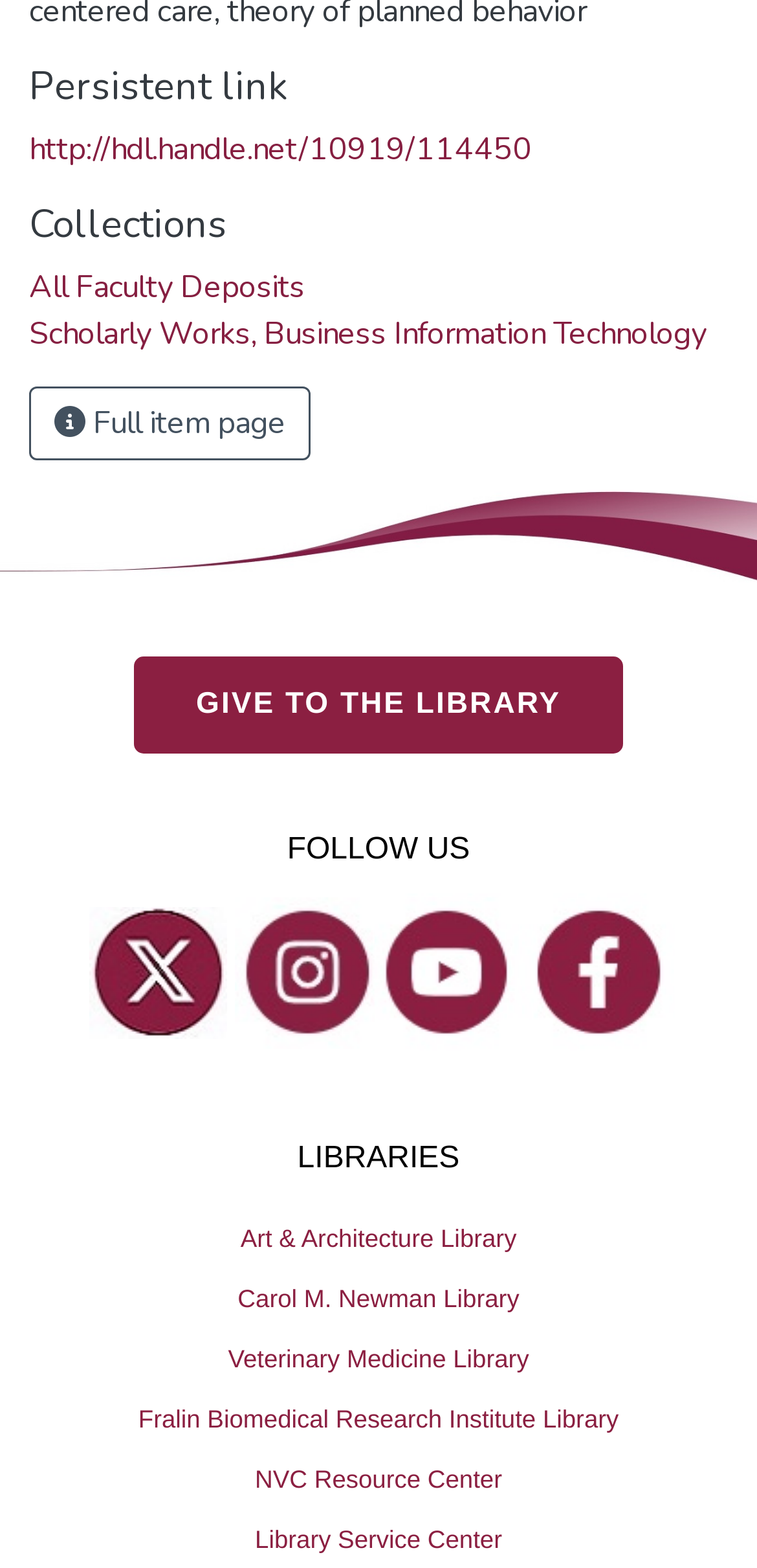Locate the bounding box coordinates of the clickable area to execute the instruction: "Donate to the library". Provide the coordinates as four float numbers between 0 and 1, represented as [left, top, right, bottom].

[0.177, 0.419, 0.823, 0.481]